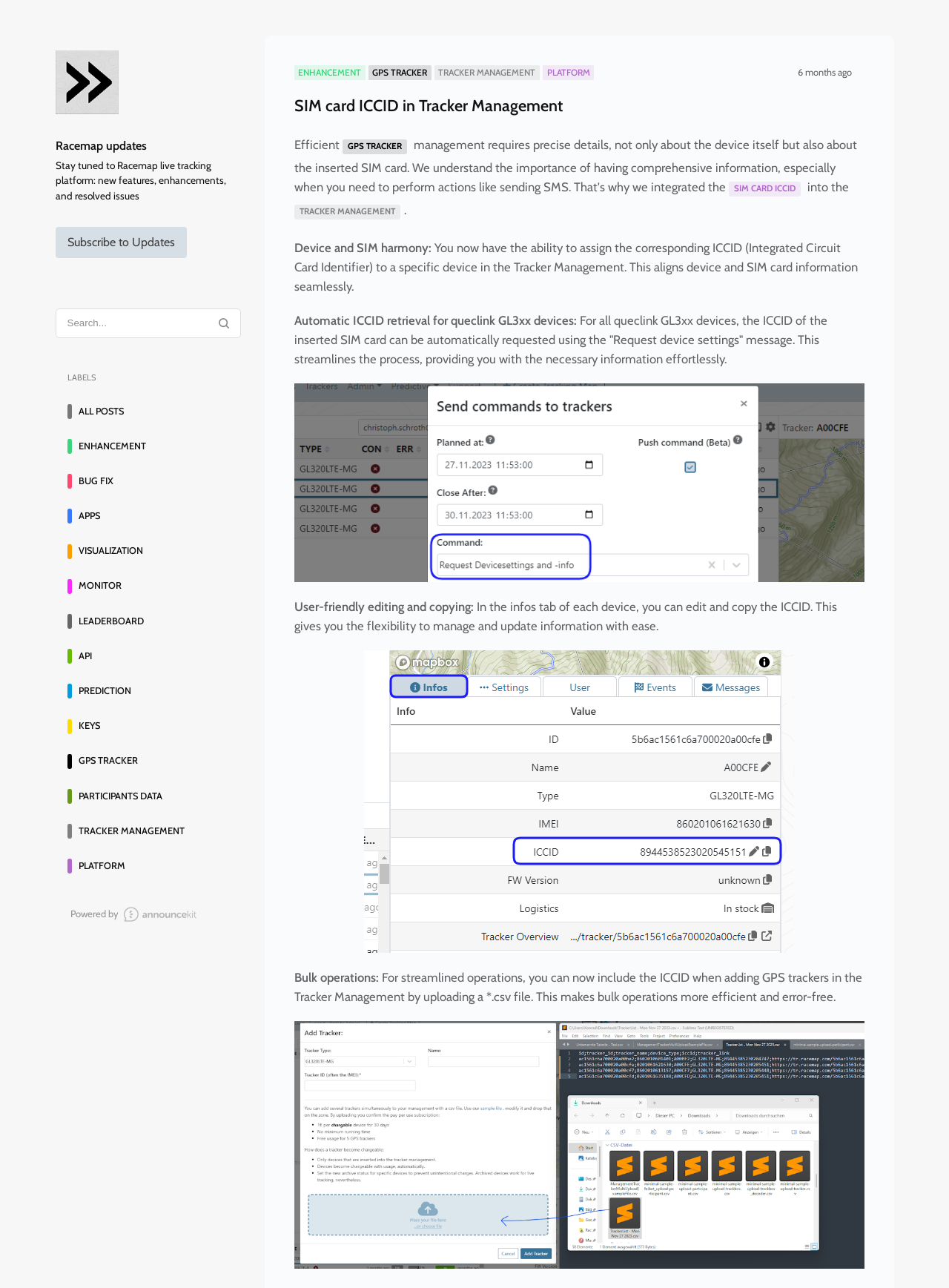What is the main topic of this webpage?
From the details in the image, answer the question comprehensively.

Based on the webpage content, I can see that the main topic is related to tracker management, specifically about managing GPS trackers and SIM cards. The webpage provides information on how to efficiently manage trackers, including assigning ICCID to devices and bulk operations.